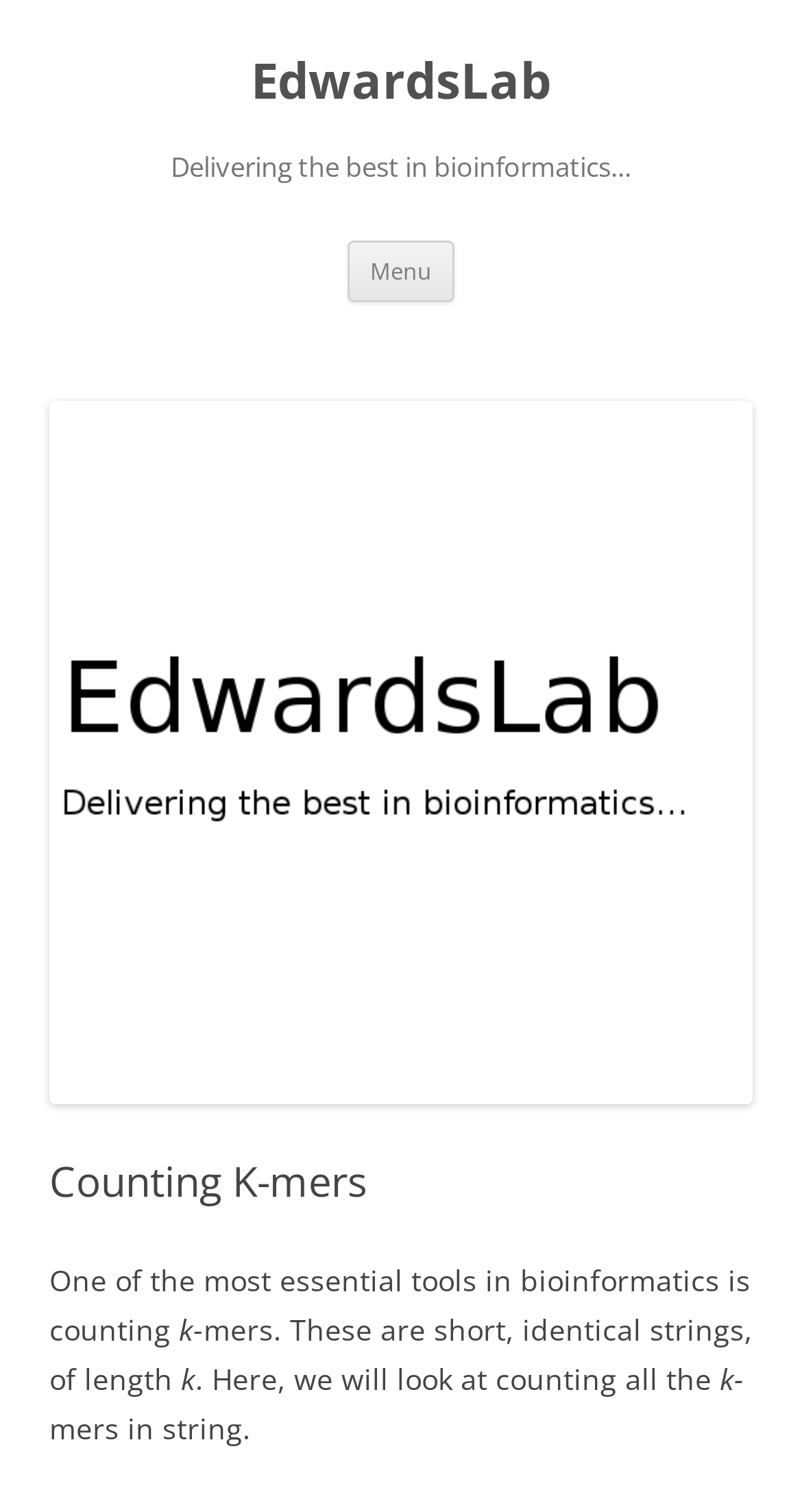What is being counted on the webpage?
Please provide a comprehensive answer to the question based on the webpage screenshot.

The webpage is about counting k-mers in a string, as mentioned in the text content. This suggests that the webpage is focused on counting the occurrences of k-mers in a given string.